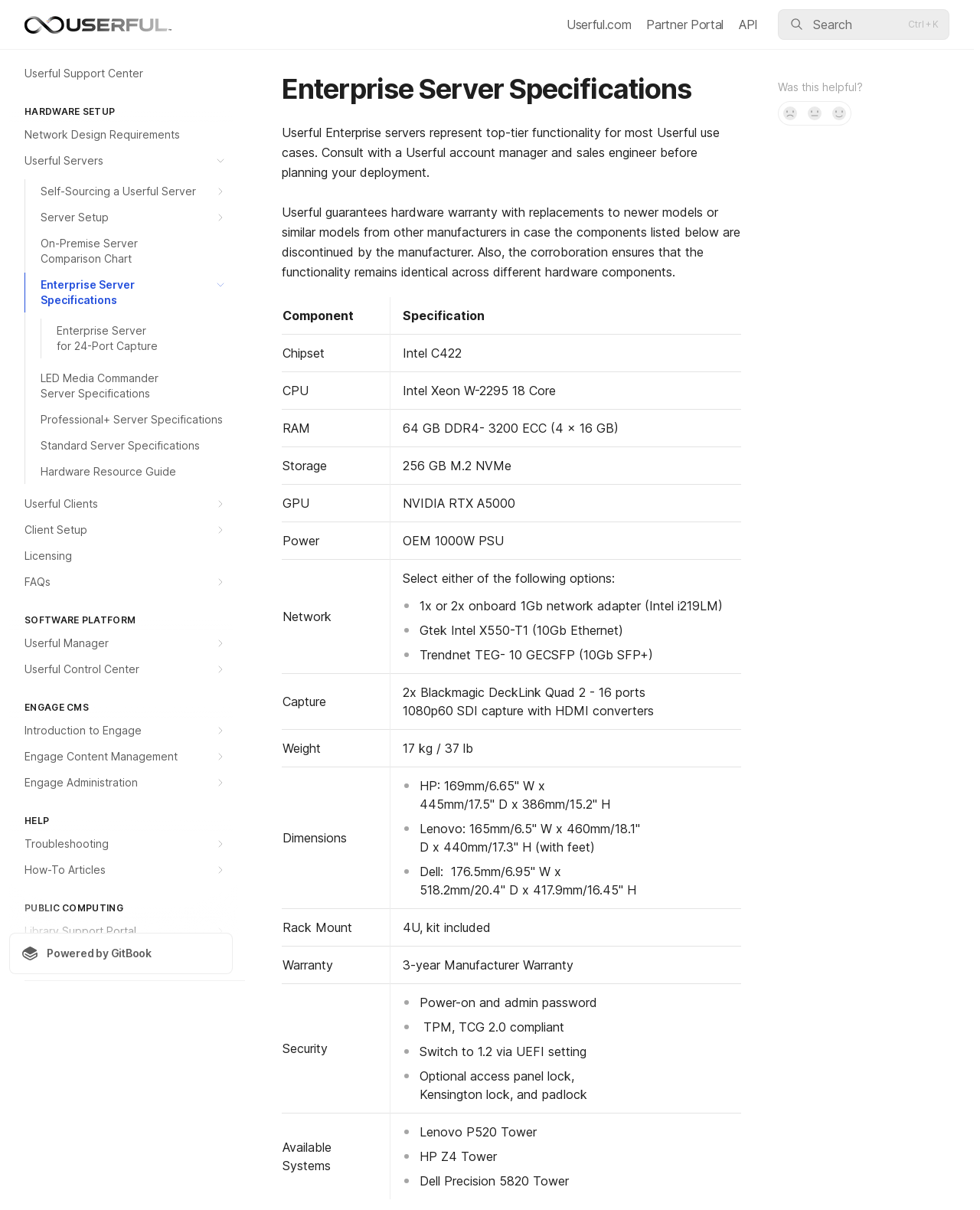What is the chipset of the server?
Please provide a single word or phrase as your answer based on the screenshot.

Intel C422